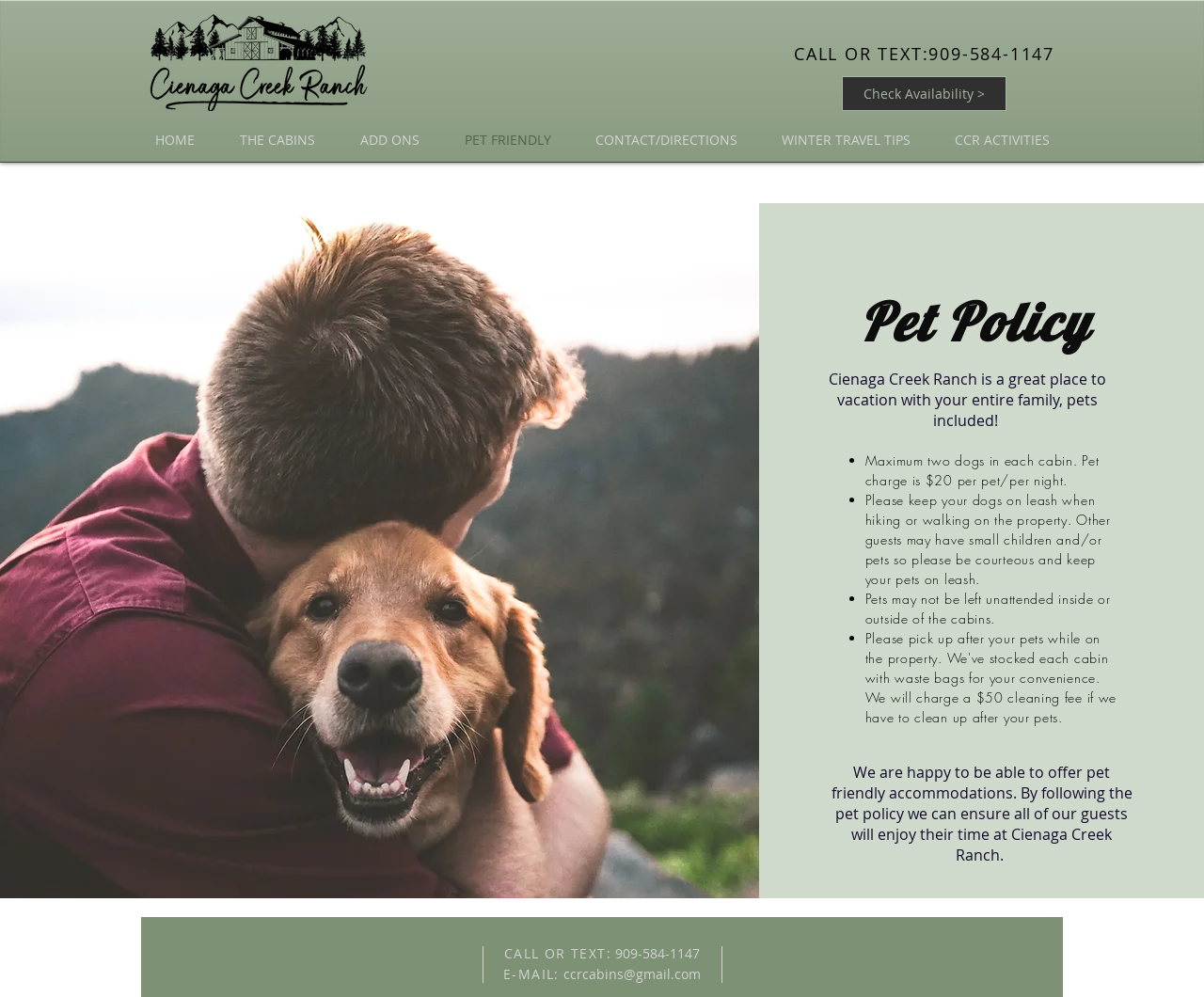Identify the bounding box coordinates of the section to be clicked to complete the task described by the following instruction: "Click the 'CONTACT/DIRECTIONS' link". The coordinates should be four float numbers between 0 and 1, formatted as [left, top, right, bottom].

[0.476, 0.128, 0.63, 0.153]